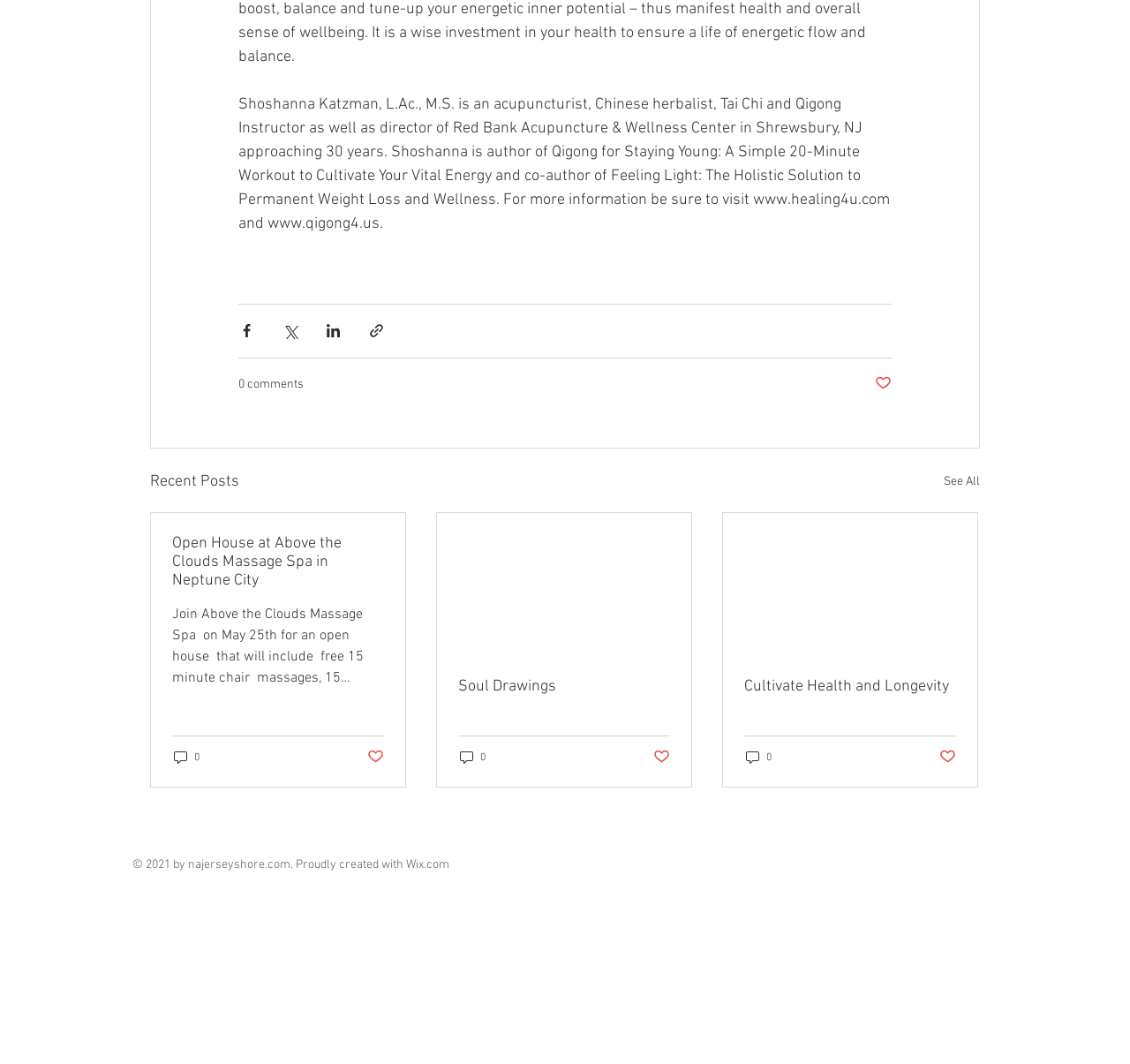What is the copyright year of the website?
Please provide a comprehensive answer based on the visual information in the image.

The copyright year of the website is 2021, as indicated by the StaticText element with the bounding box coordinates [0.117, 0.805, 0.359, 0.82] and the text '© 2021 by najerseyshore.com'.